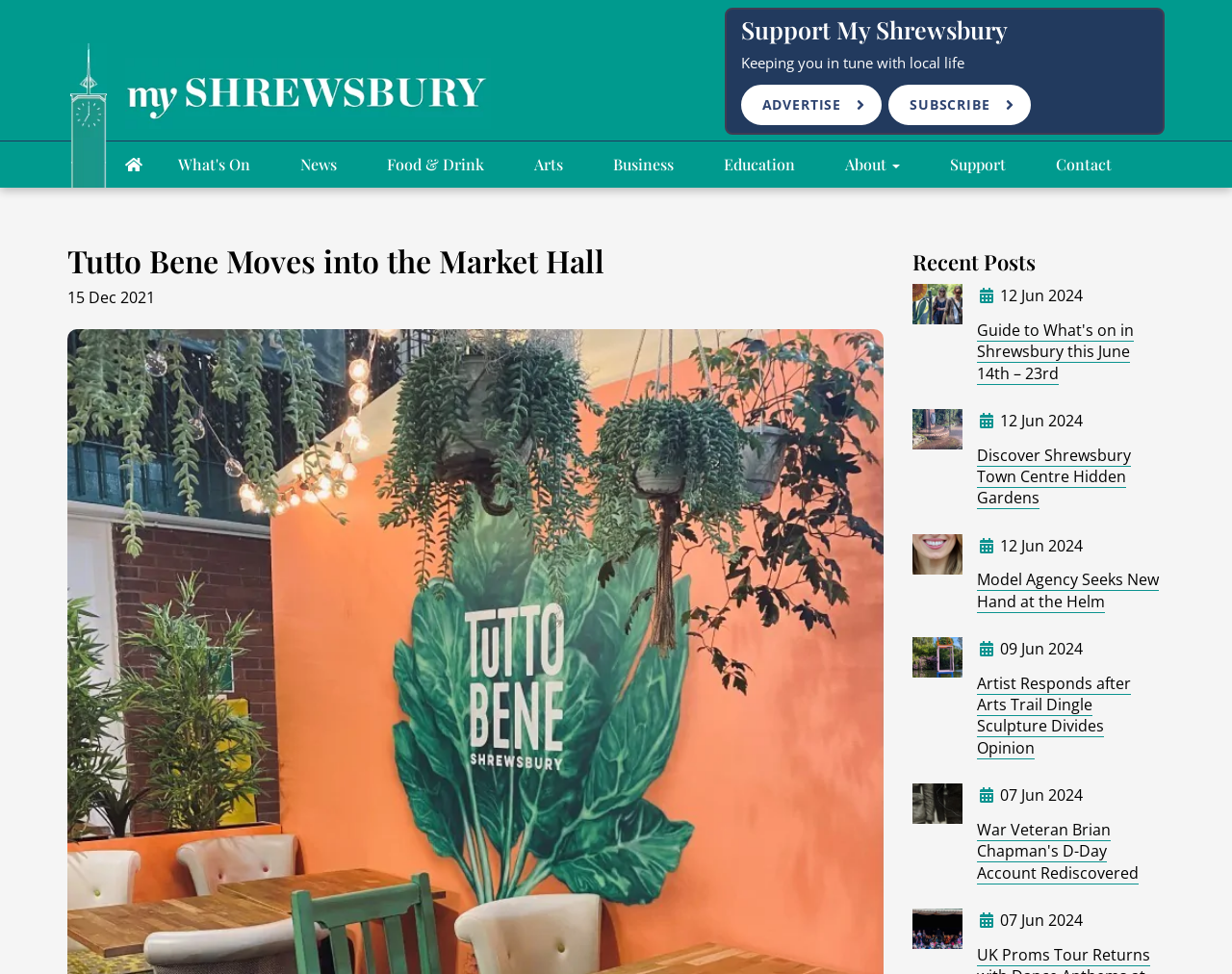Please locate the bounding box coordinates for the element that should be clicked to achieve the following instruction: "Click on 'Support My Shrewsbury'". Ensure the coordinates are given as four float numbers between 0 and 1, i.e., [left, top, right, bottom].

[0.601, 0.018, 0.932, 0.042]